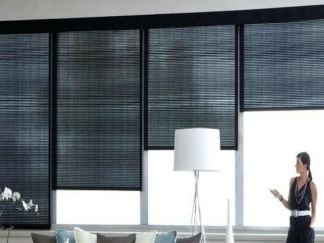Provide a one-word or short-phrase response to the question:
What type of atmosphere does the room have?

inviting and comfortable